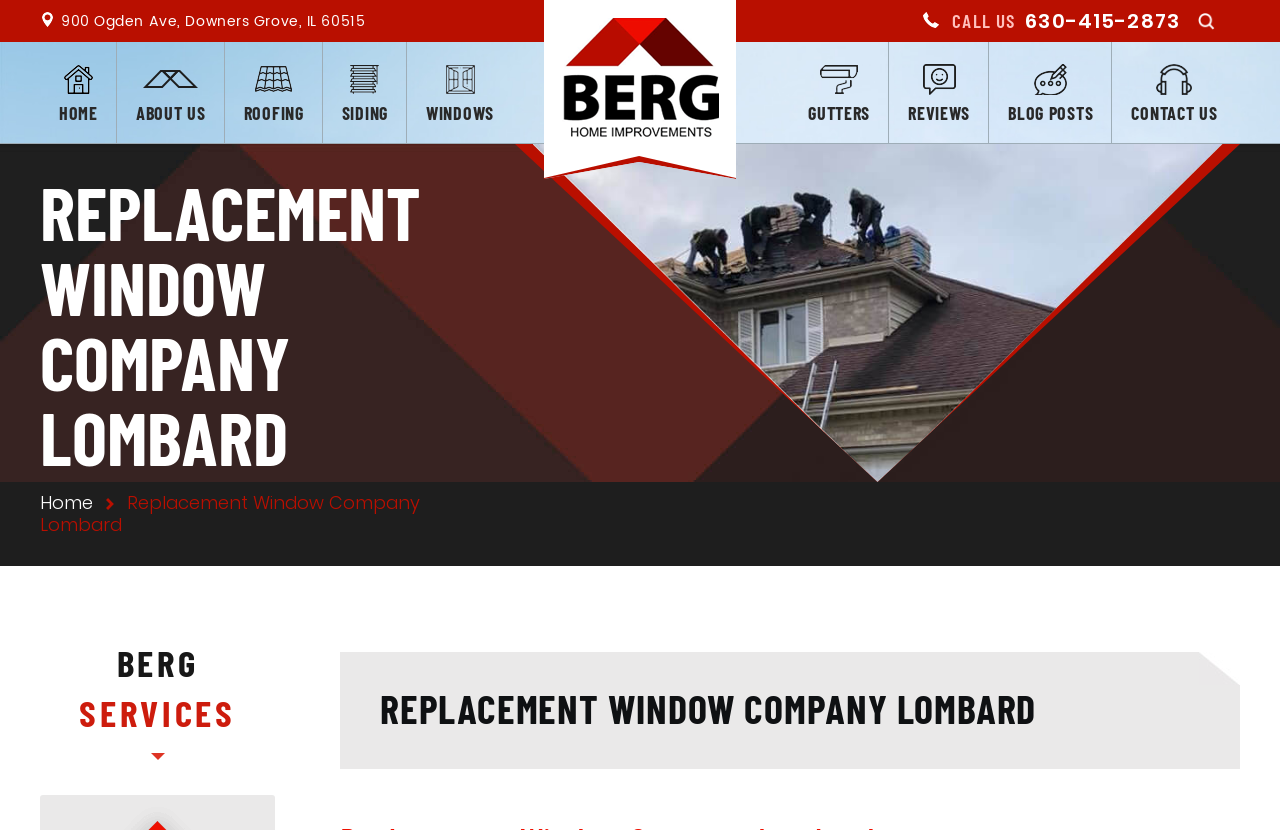Specify the bounding box coordinates of the area that needs to be clicked to achieve the following instruction: "Learn about roofing services".

[0.176, 0.051, 0.252, 0.172]